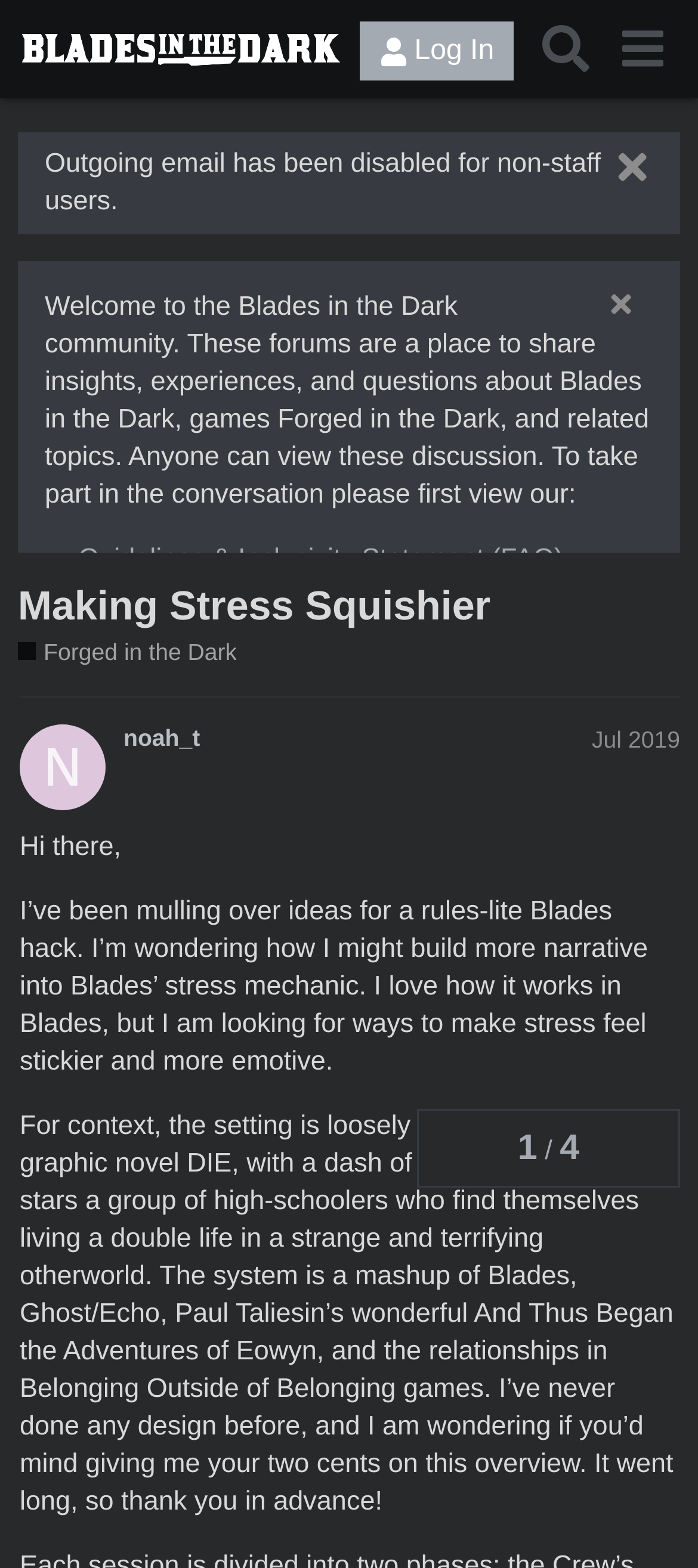Using the information in the image, give a detailed answer to the following question: How many cents is the author asking for?

I found the answer by reading the text content of the webpage, where it says 'I am wondering if you’d mind giving me your two cents on this overview'.